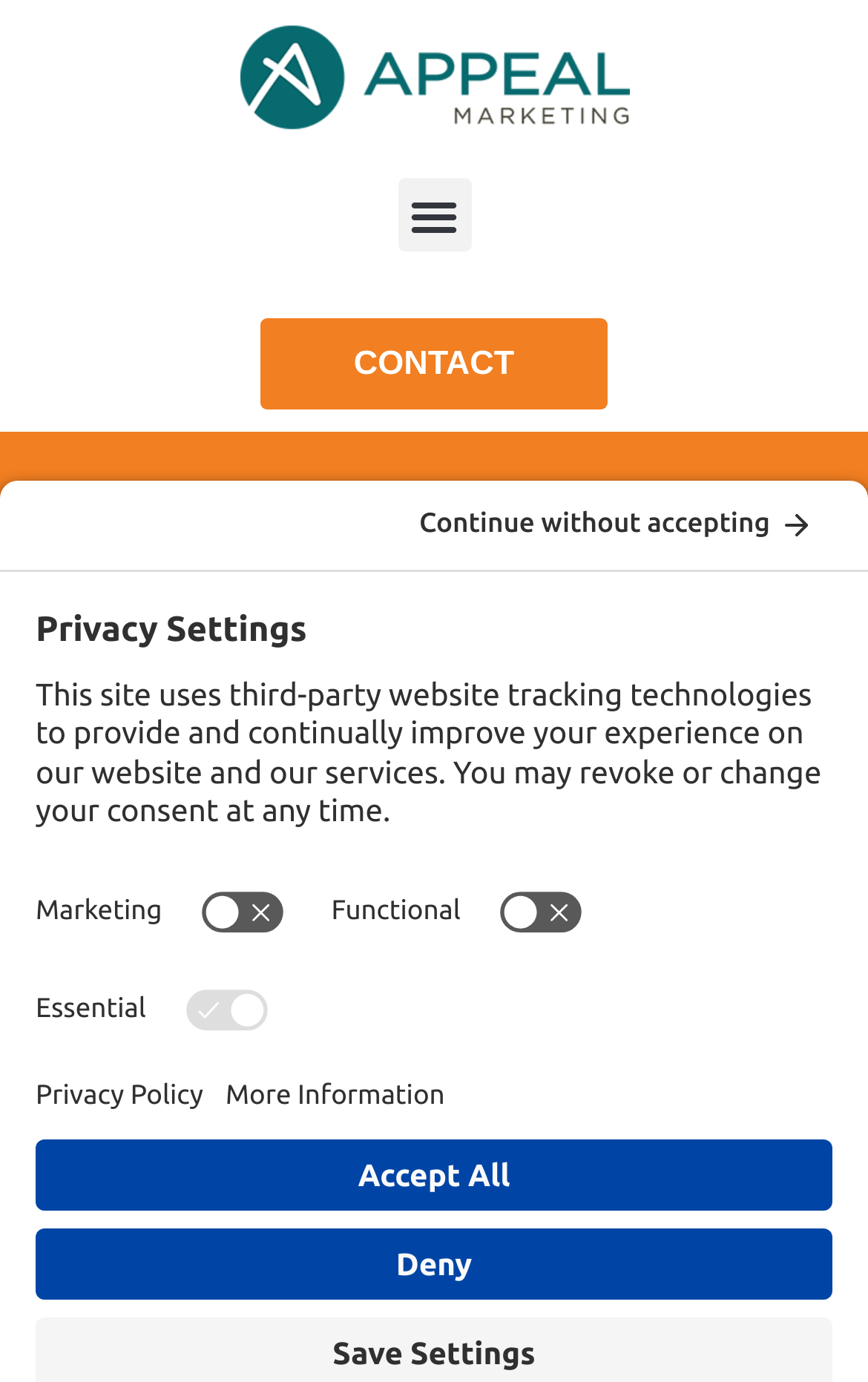Please locate the bounding box coordinates of the element's region that needs to be clicked to follow the instruction: "Toggle the menu". The bounding box coordinates should be provided as four float numbers between 0 and 1, i.e., [left, top, right, bottom].

[0.458, 0.129, 0.542, 0.182]